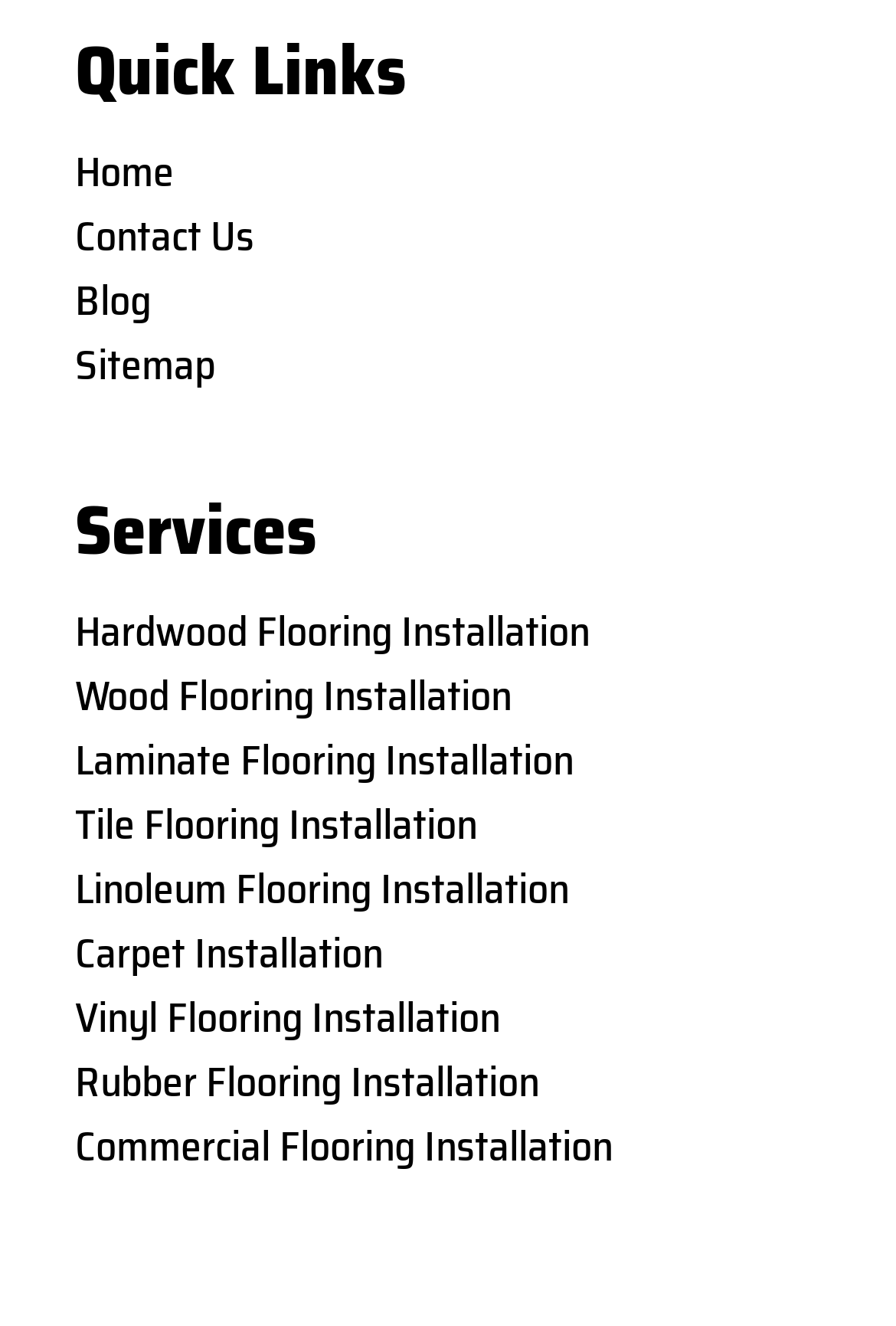Predict the bounding box for the UI component with the following description: "Commercial Flooring Installation".

[0.083, 0.841, 0.917, 0.889]